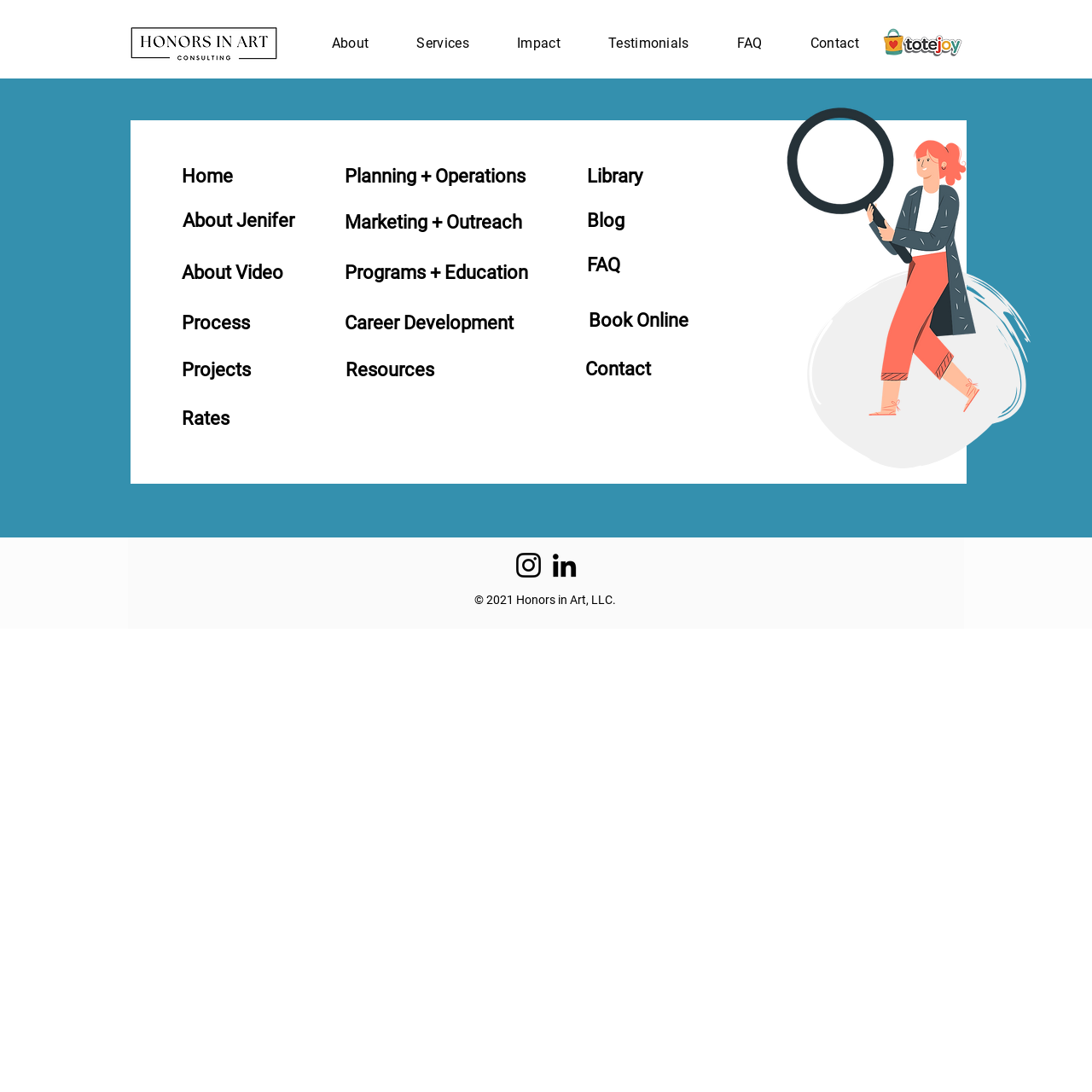Find the bounding box coordinates of the element to click in order to complete the given instruction: "Read Privacy Policy."

None